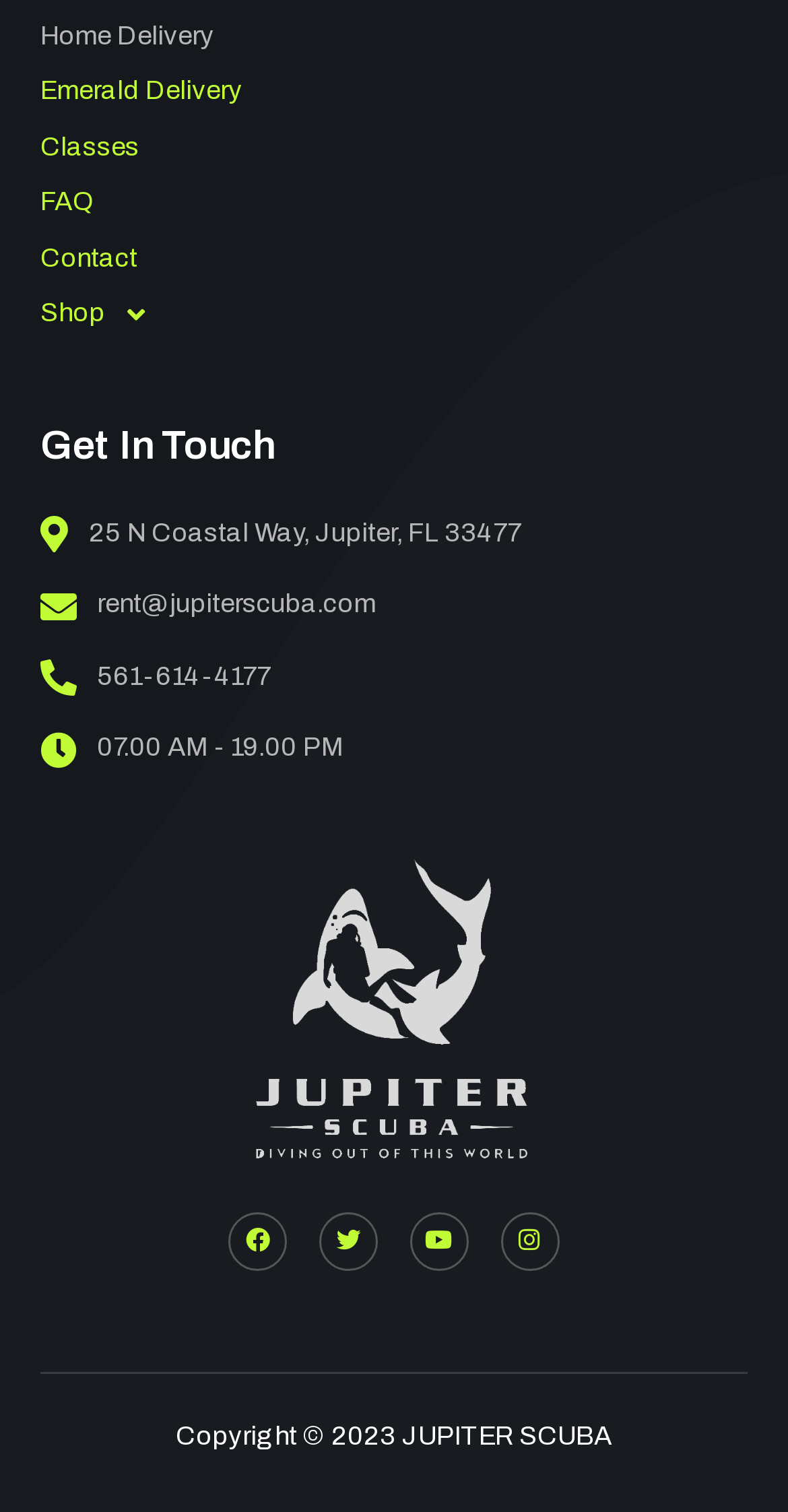What is the phone number?
Carefully analyze the image and provide a thorough answer to the question.

I found the phone number by looking at the link element with the text '561-614-4177' which is located below the business address.